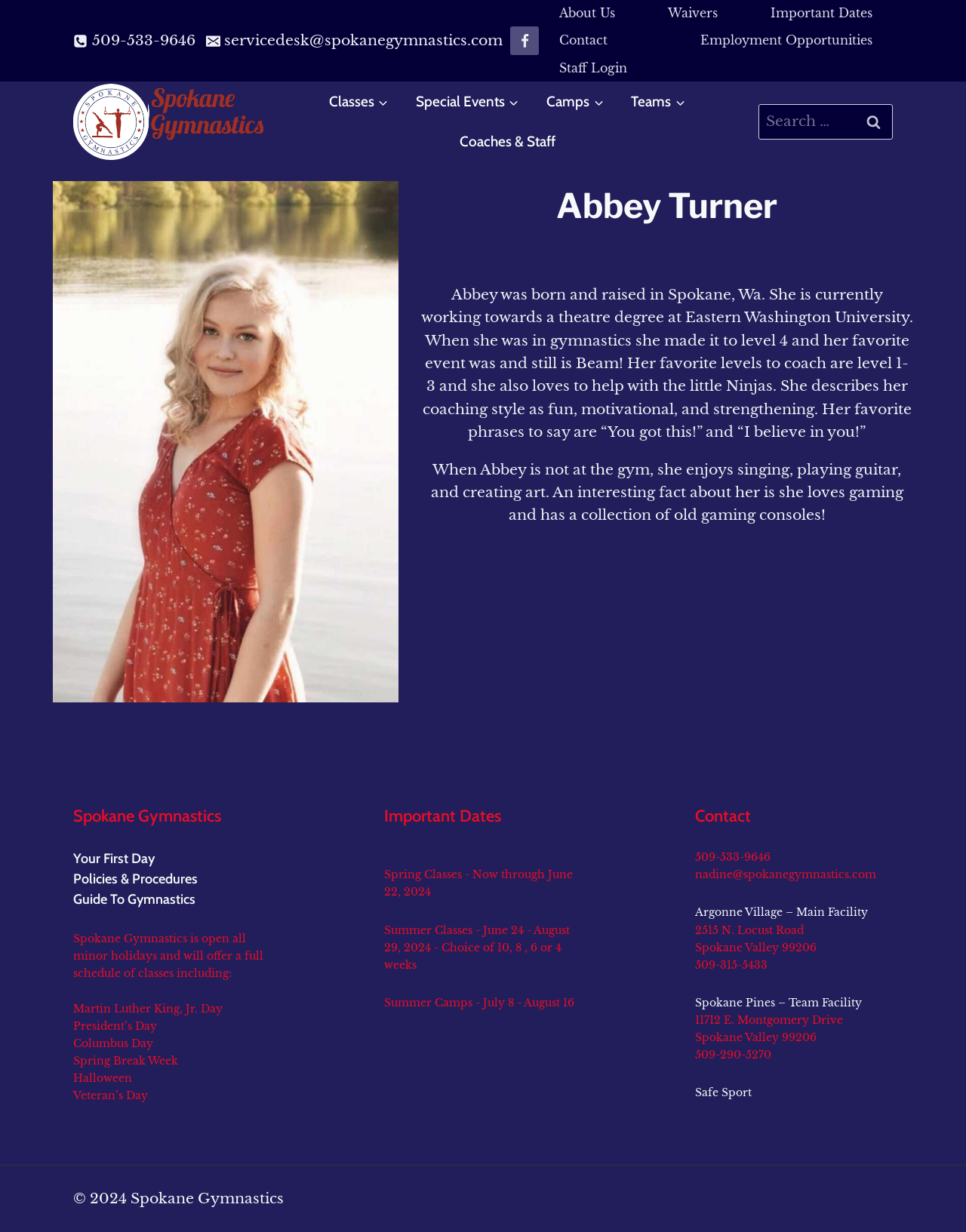Show the bounding box coordinates of the element that should be clicked to complete the task: "Contact Spokane Gymnastics".

[0.719, 0.652, 0.924, 0.673]